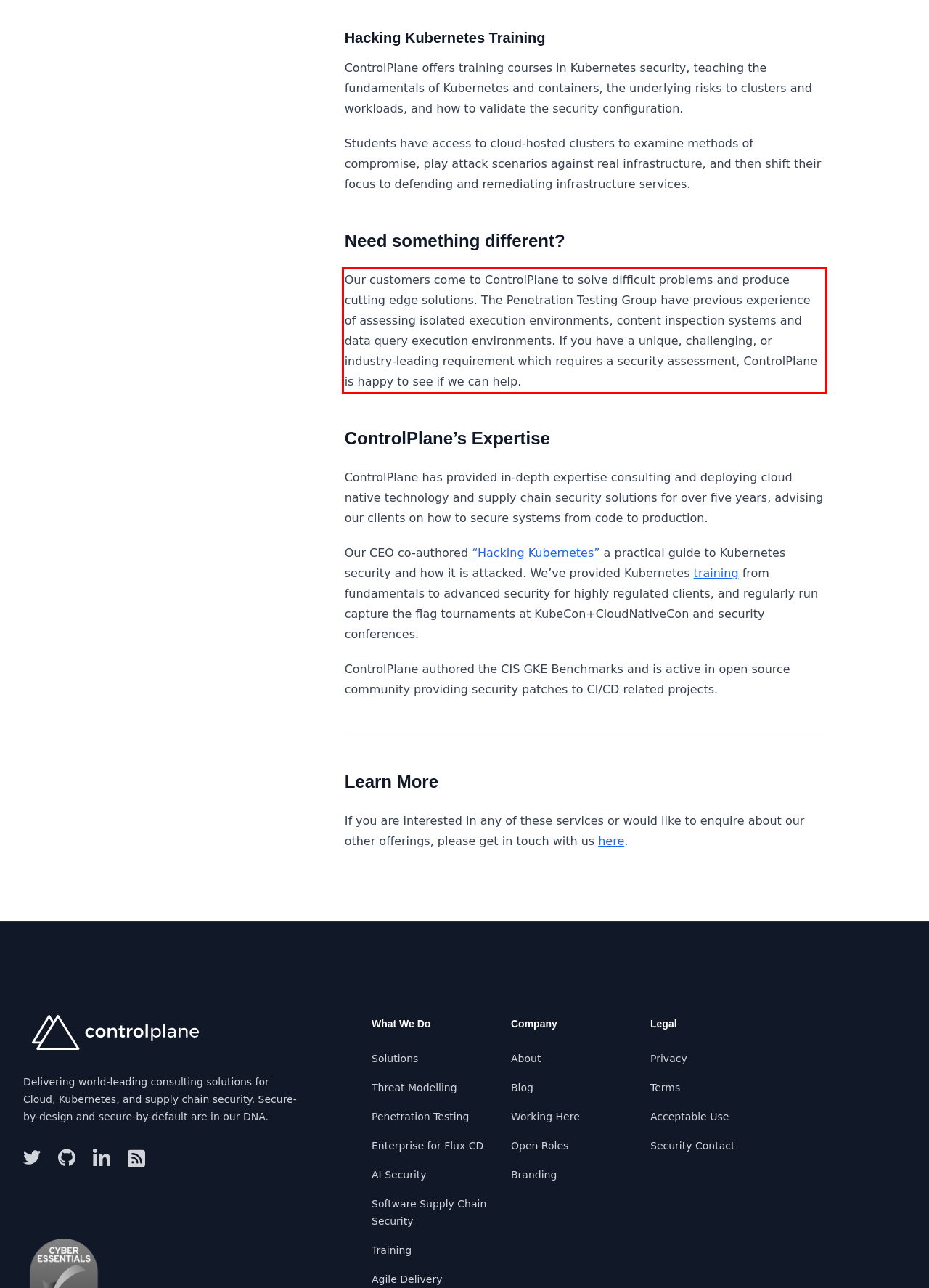Examine the webpage screenshot, find the red bounding box, and extract the text content within this marked area.

Our customers come to ControlPlane to solve difficult problems and produce cutting edge solutions. The Penetration Testing Group have previous experience of assessing isolated execution environments, content inspection systems and data query execution environments. If you have a unique, challenging, or industry-leading requirement which requires a security assessment, ControlPlane is happy to see if we can help.